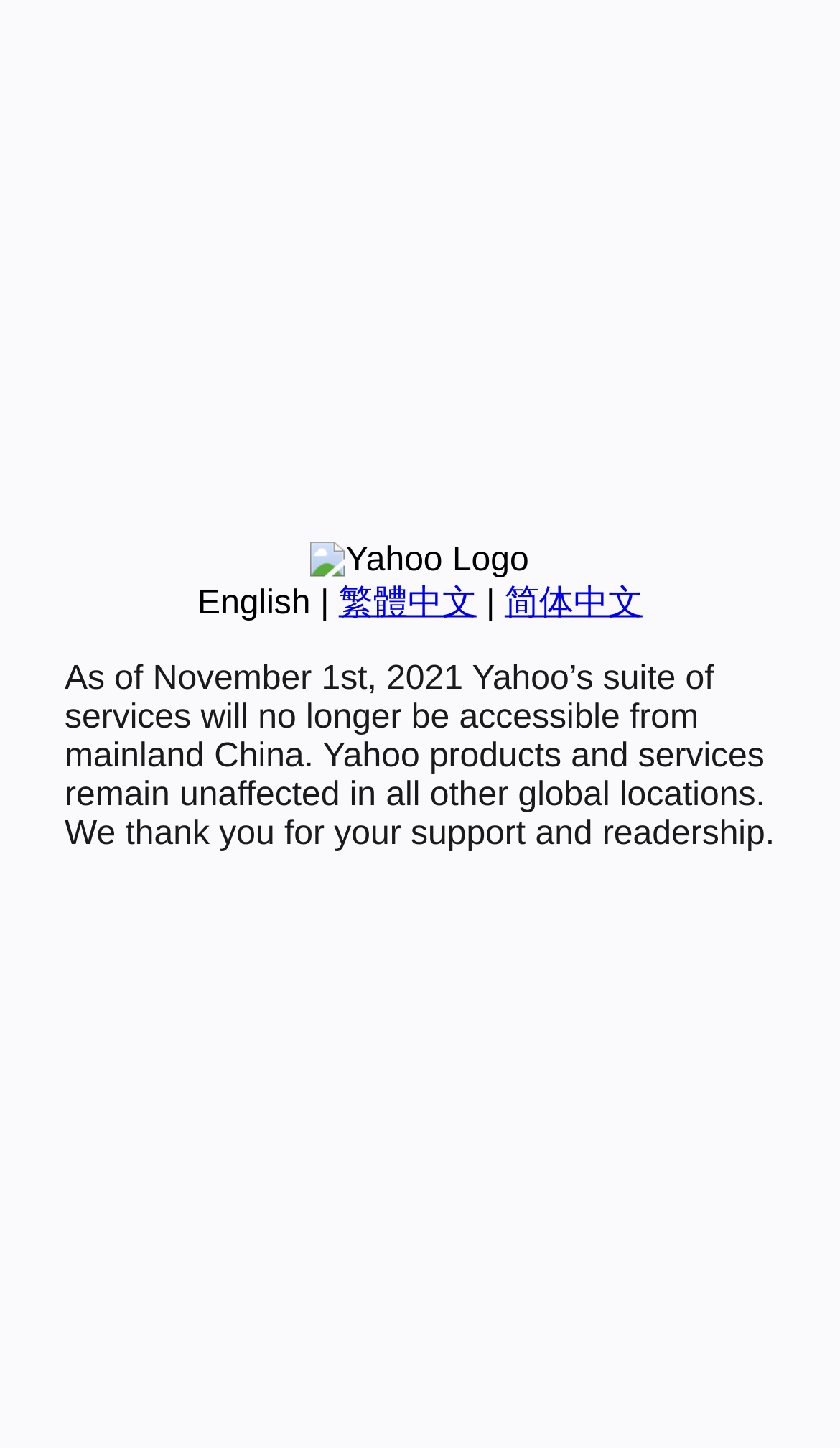Given the description: "简体中文", determine the bounding box coordinates of the UI element. The coordinates should be formatted as four float numbers between 0 and 1, [left, top, right, bottom].

[0.601, 0.404, 0.765, 0.429]